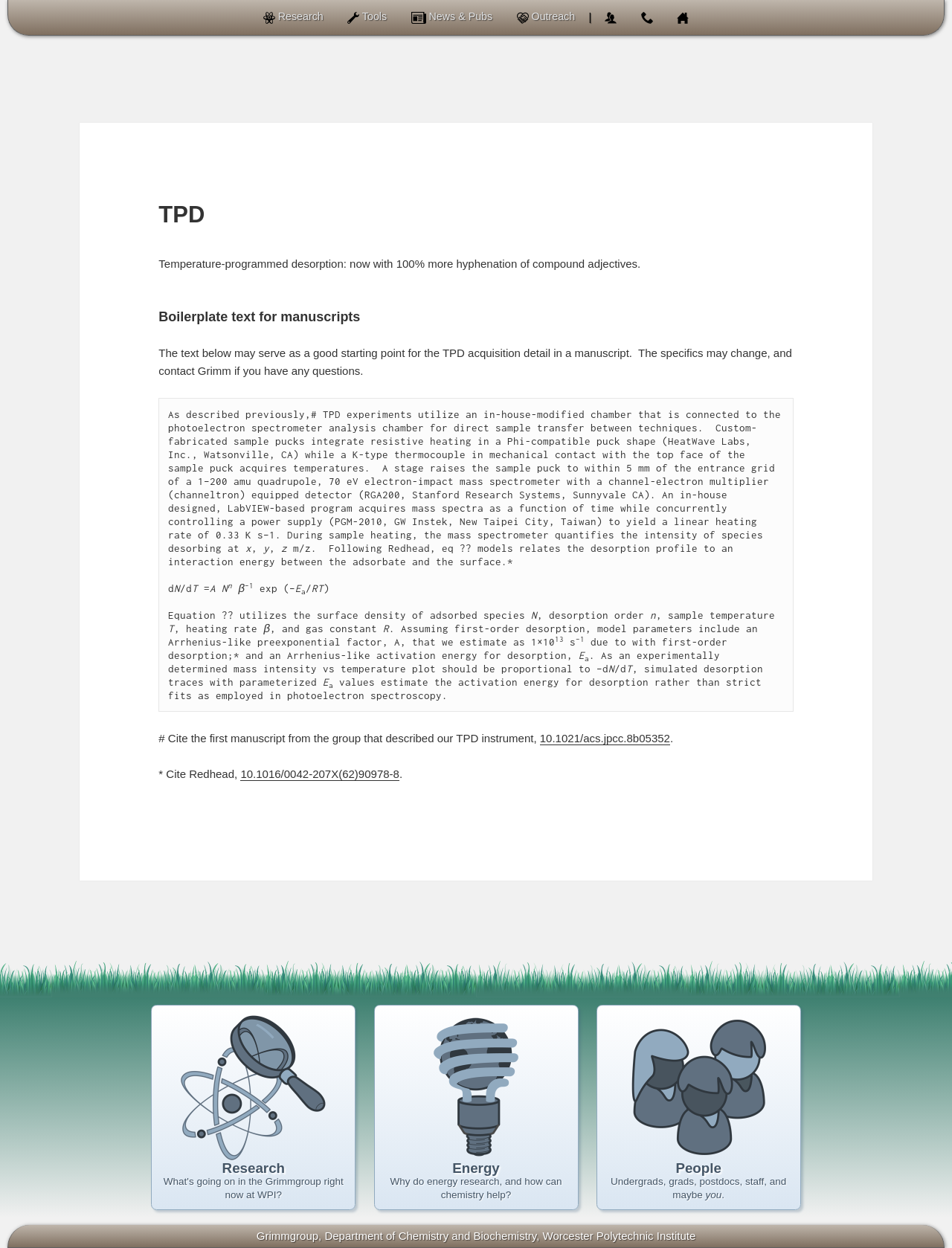Refer to the element description Outreach and identify the corresponding bounding box in the screenshot. Format the coordinates as (top-left x, top-left y, bottom-right x, bottom-right y) with values in the range of 0 to 1.

[0.532, 0.004, 0.615, 0.024]